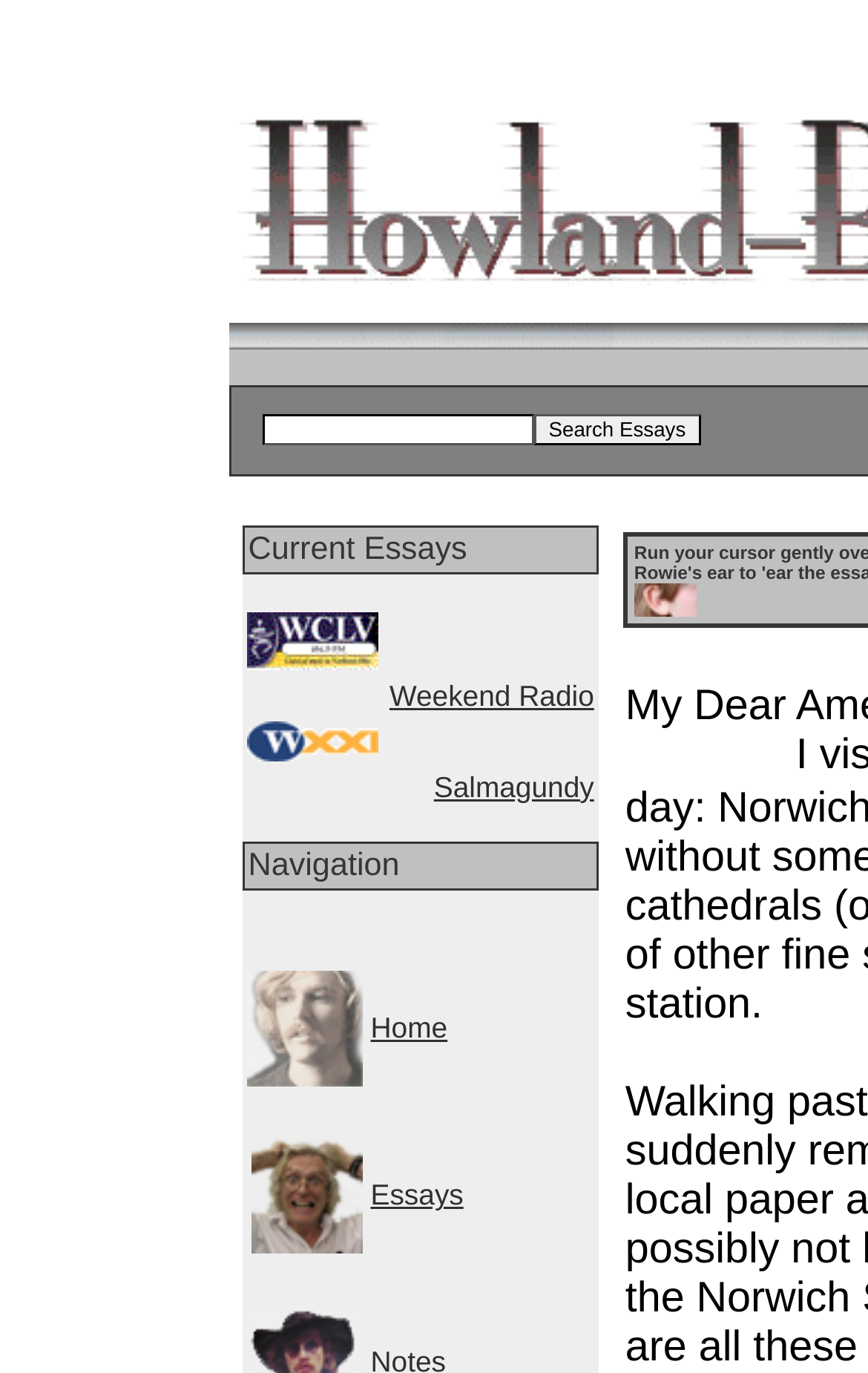Locate the bounding box coordinates of the clickable area to execute the instruction: "Click on Home". Provide the coordinates as four float numbers between 0 and 1, represented as [left, top, right, bottom].

[0.427, 0.737, 0.516, 0.761]